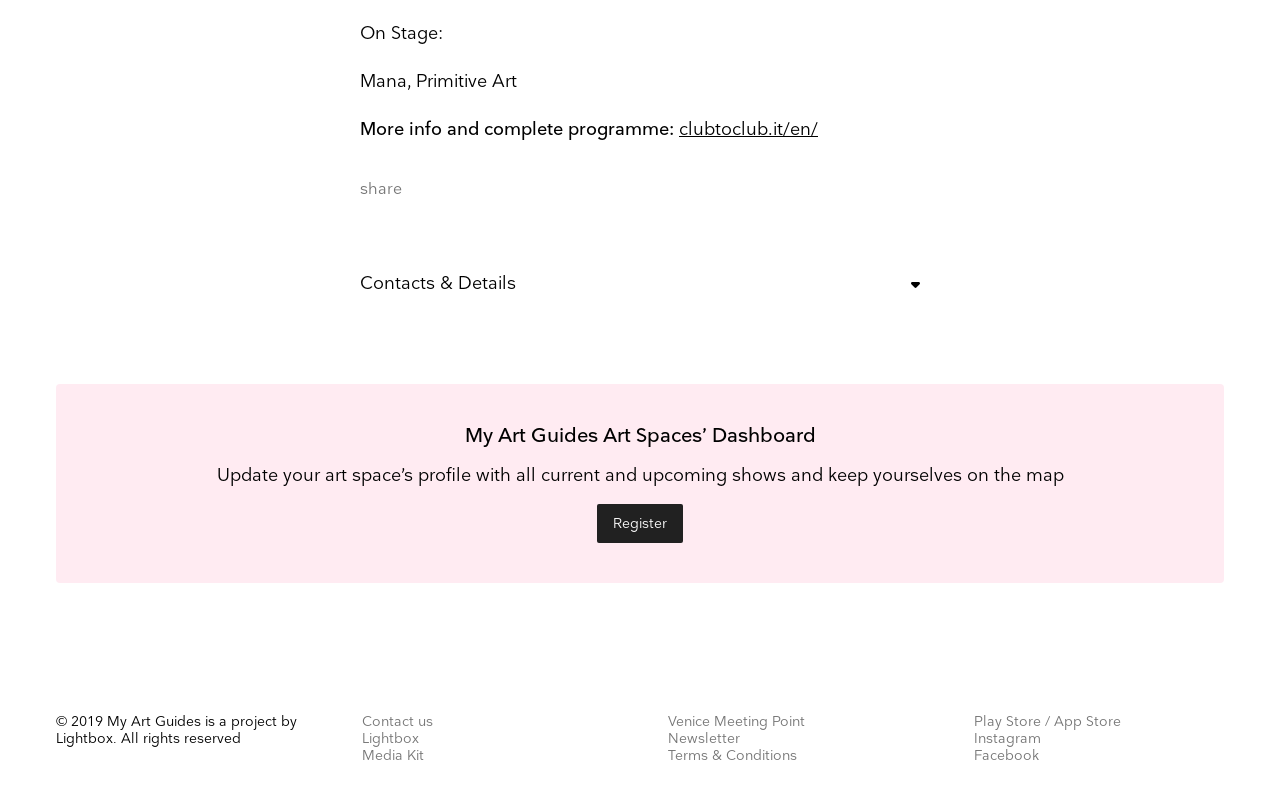Using the information in the image, give a detailed answer to the following question: What is the name of the project?

The question is asking for the name of the project, which can be found in the StaticText element with the text 'My Art Guides Art Spaces’ Dashboard' at coordinates [0.363, 0.534, 0.637, 0.565].